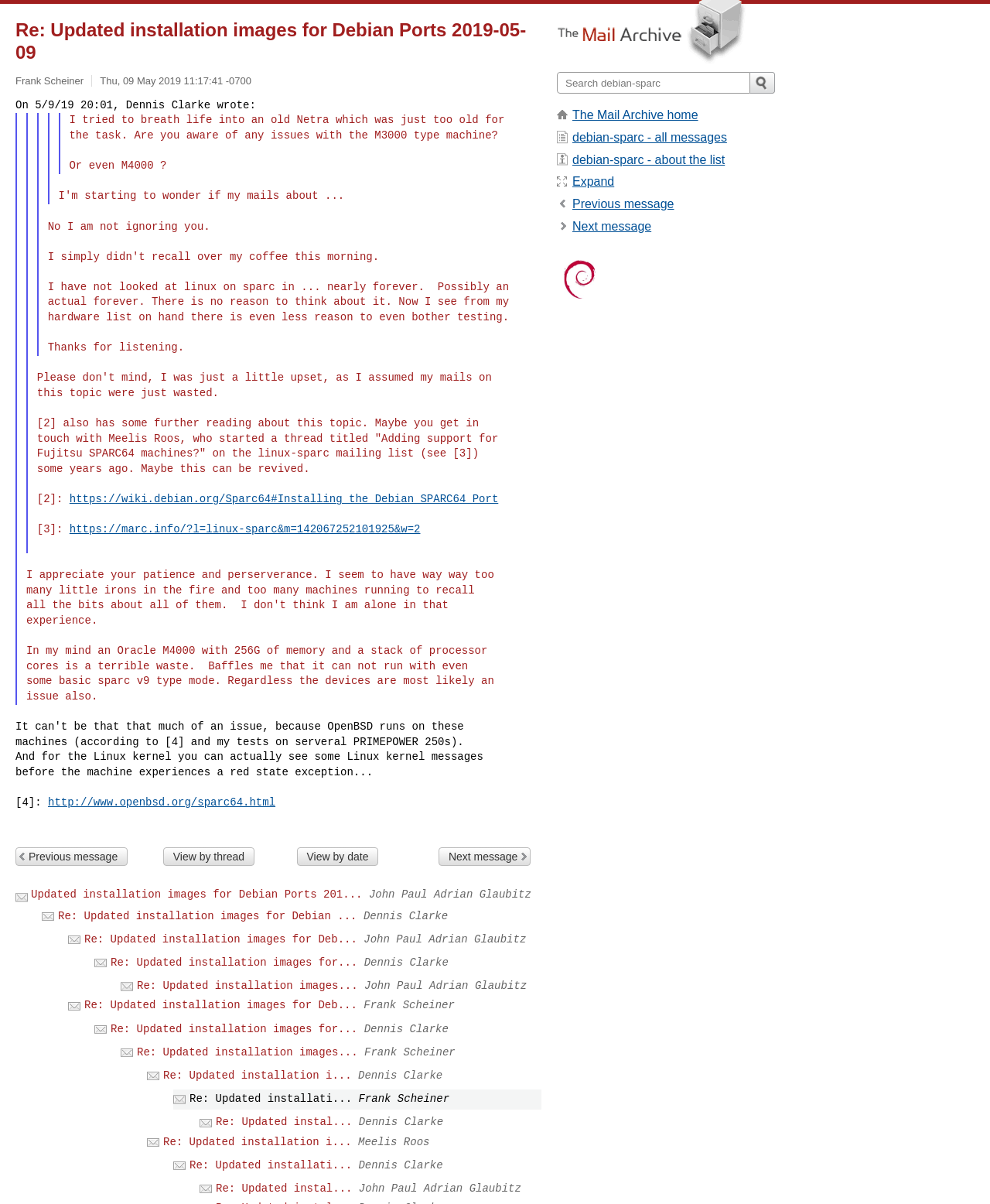What is the format of the webpage?
Relying on the image, give a concise answer in one word or a brief phrase.

Email thread